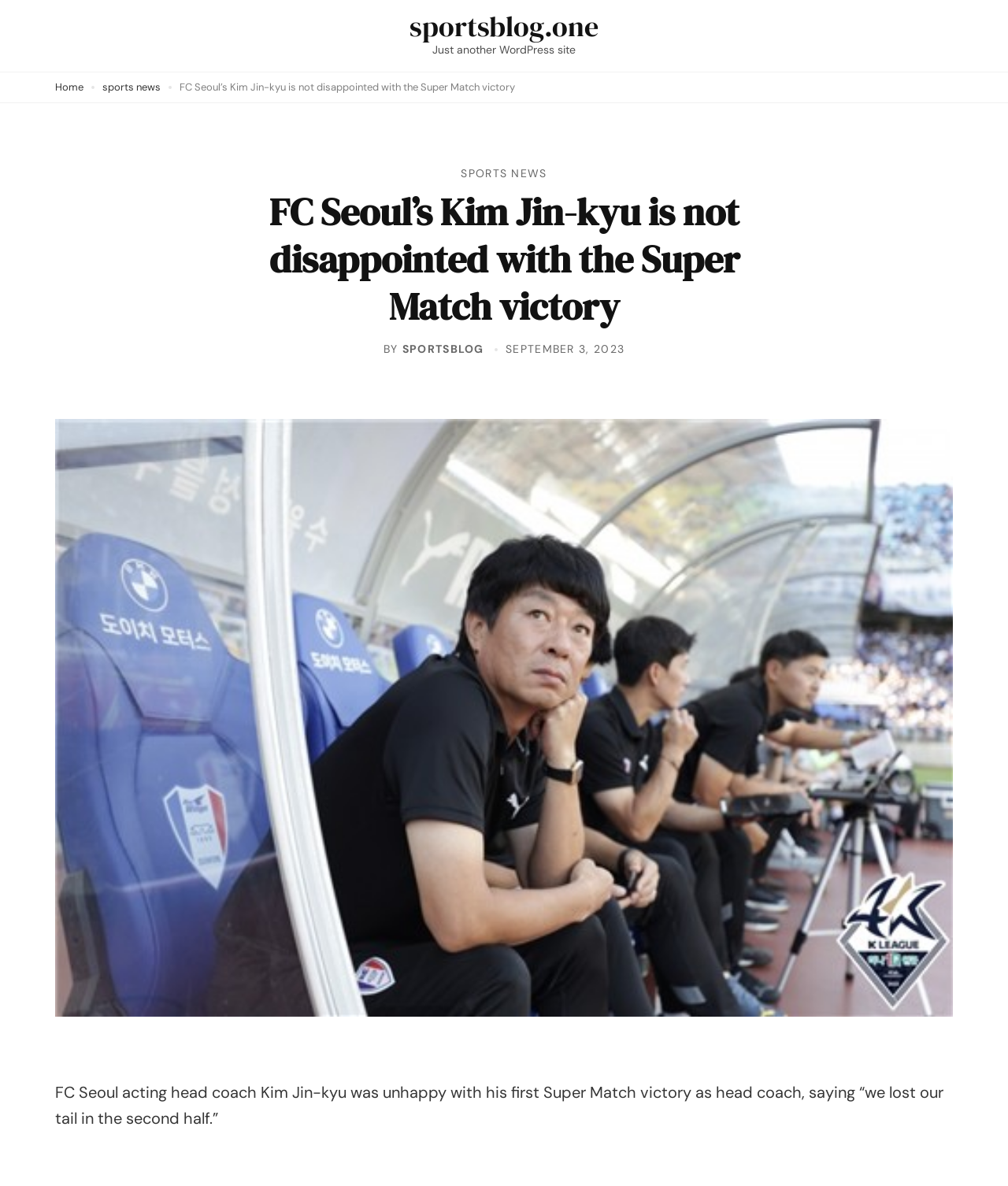Using the element description provided, determine the bounding box coordinates in the format (top-left x, top-left y, bottom-right x, bottom-right y). Ensure that all values are floating point numbers between 0 and 1. Element description: September 3, 2023September 3, 2023

[0.502, 0.288, 0.62, 0.3]